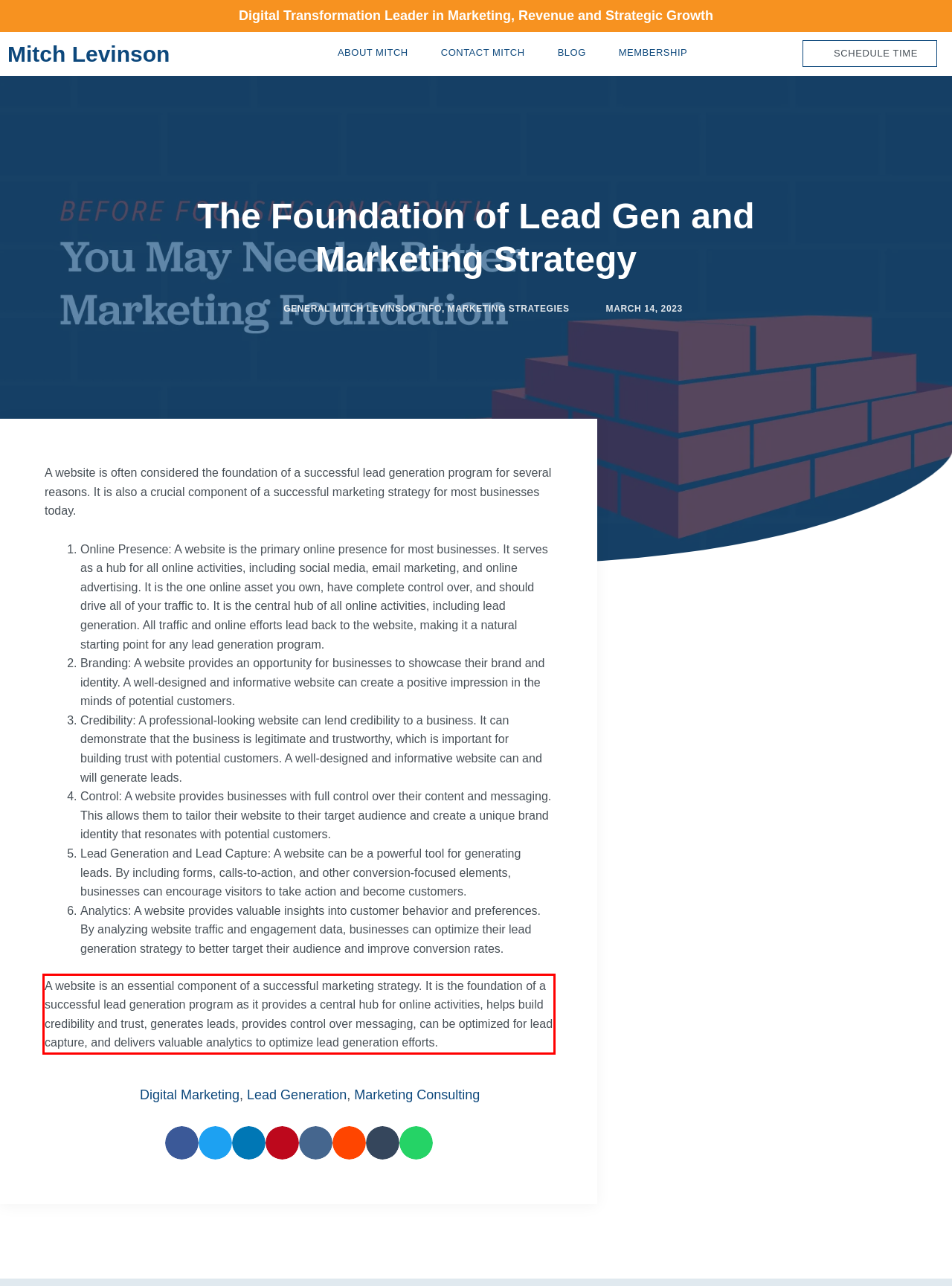Identify the text inside the red bounding box on the provided webpage screenshot by performing OCR.

A website is an essential component of a successful marketing strategy. It is the foundation of a successful lead generation program as it provides a central hub for online activities, helps build credibility and trust, generates leads, provides control over messaging, can be optimized for lead capture, and delivers valuable analytics to optimize lead generation efforts.